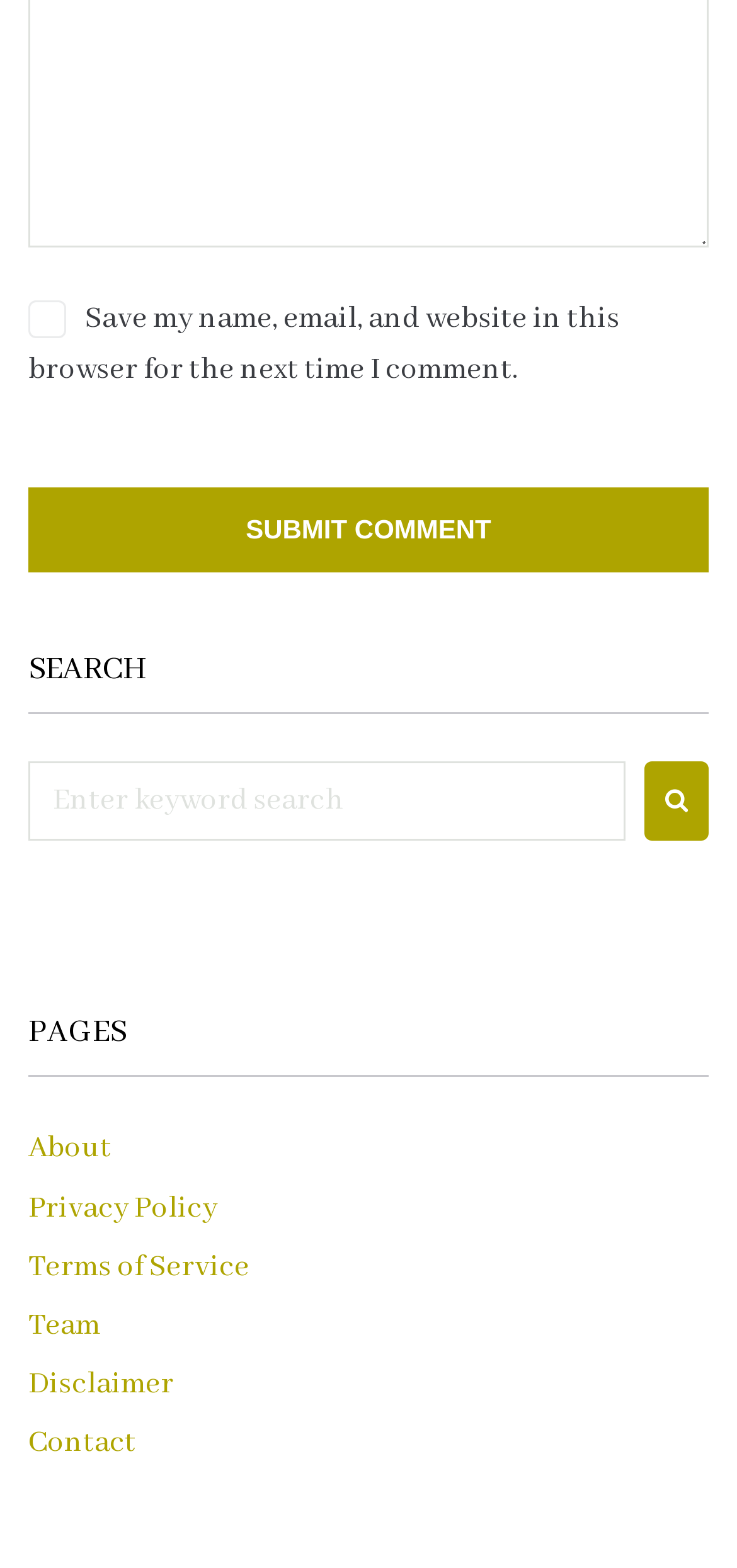What is the text above the search box?
Give a thorough and detailed response to the question.

The text 'Search for:' is located above the search box and serves as a label to indicate the purpose of the search box.